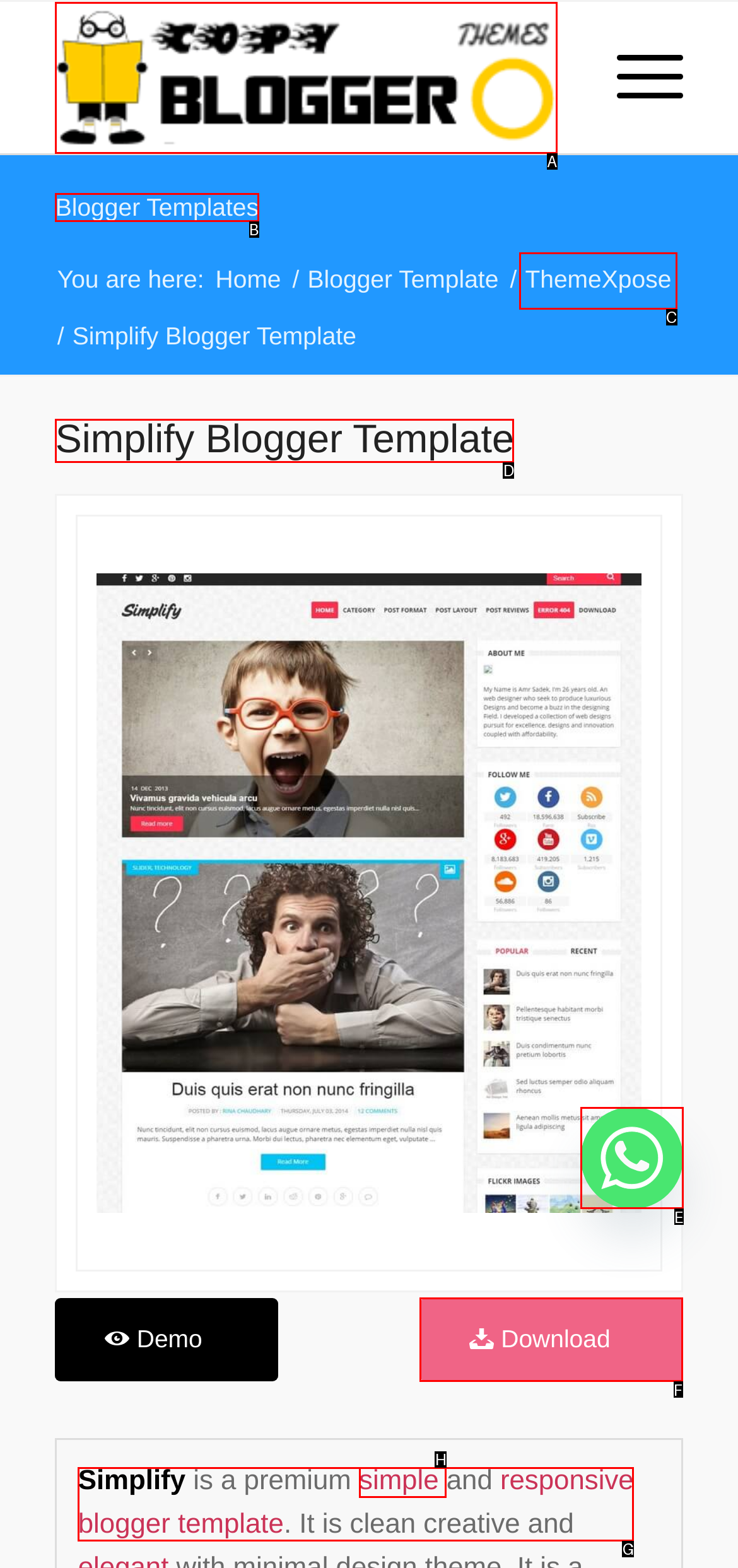From the given options, tell me which letter should be clicked to complete this task: Contact through 'Whatsapp'
Answer with the letter only.

E